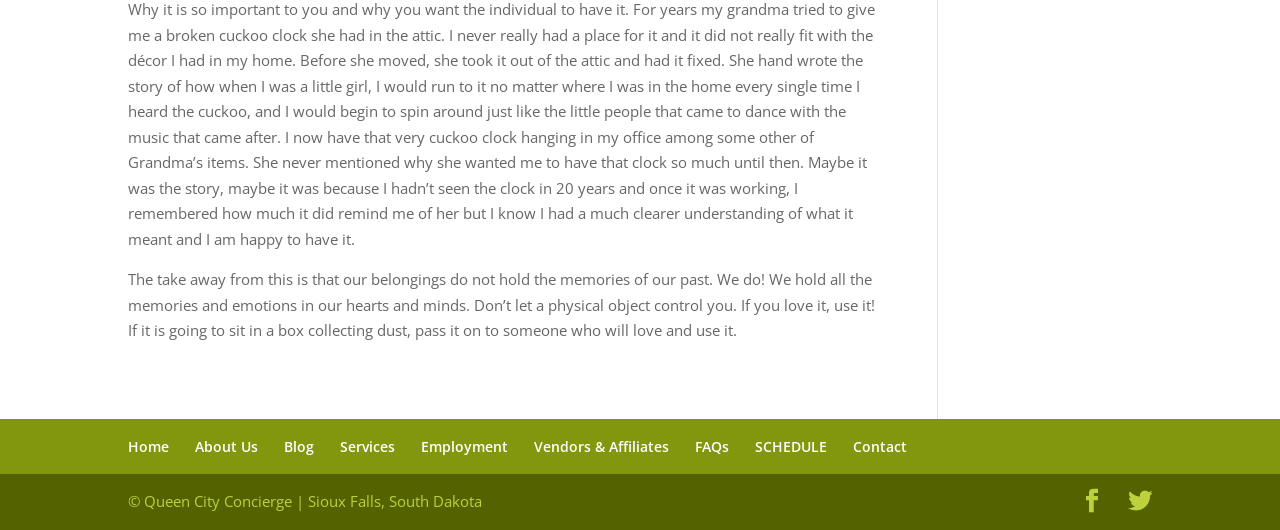How many social media links are in the footer?
Answer the question in as much detail as possible.

The footer section of the webpage contains two social media links, represented by the icons  and . These links are likely to Facebook and Twitter, but the exact platforms are not specified.